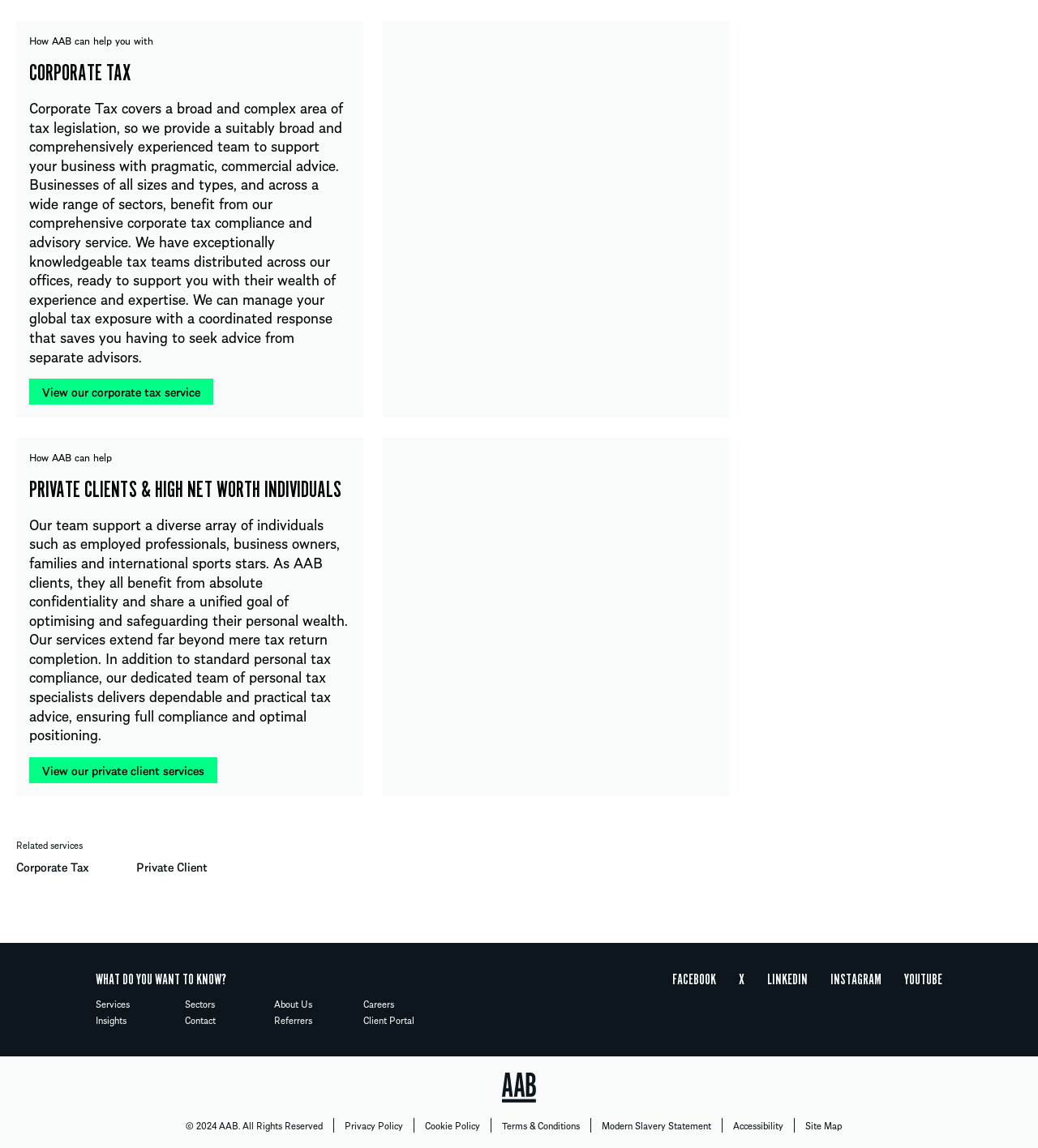What services does AAB provide?
Provide an in-depth and detailed answer to the question.

Based on the webpage, AAB provides two main services: Corporate Tax and Private Client. This can be inferred from the headings 'CORPORATE TAX' and 'PRIVATE CLIENTS & HIGH NET WORTH INDIVIDUALS' and the corresponding descriptions.